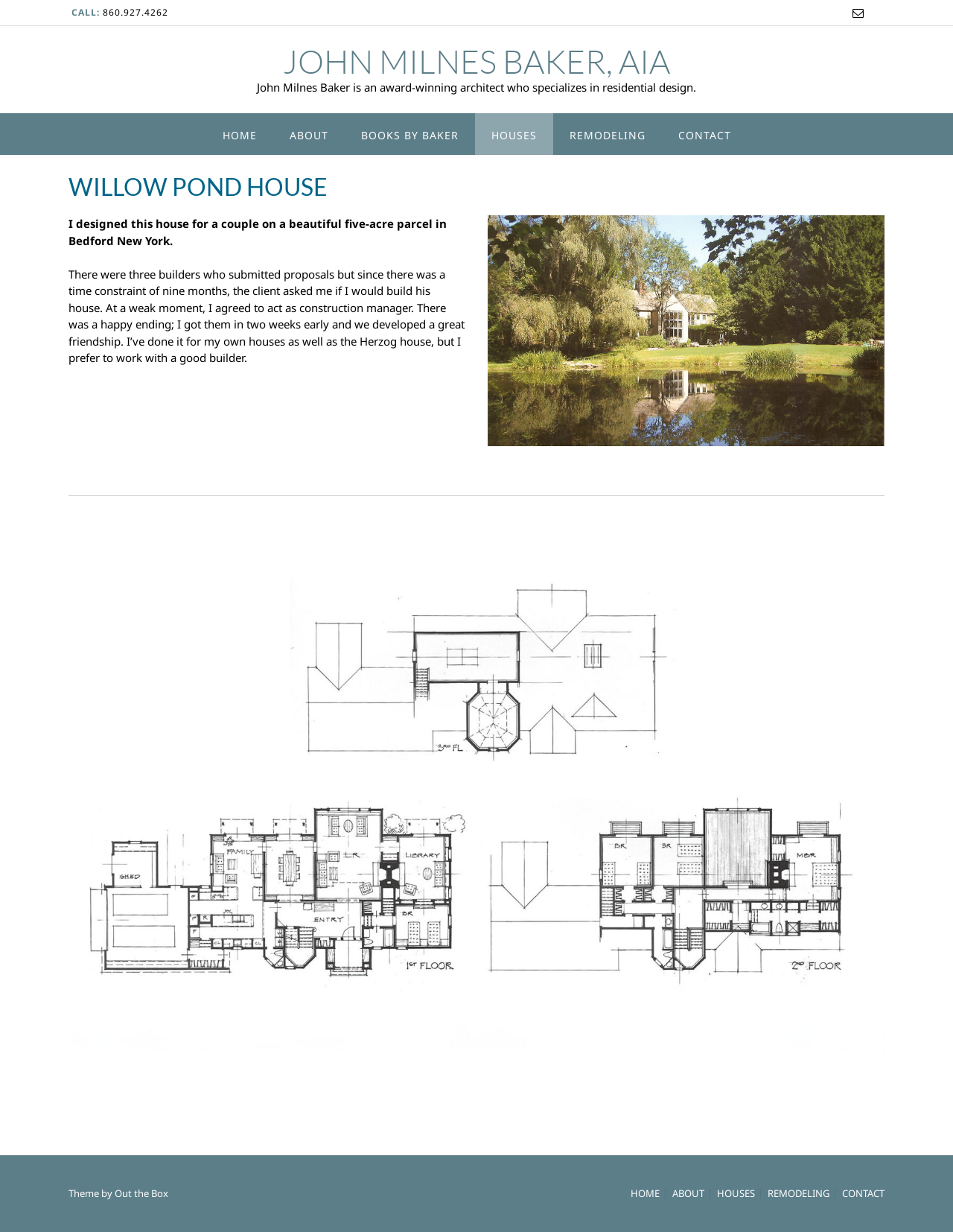Given the element description, predict the bounding box coordinates in the format (top-left x, top-left y, bottom-right x, bottom-right y), using floating point numbers between 0 and 1: ABOUT

[0.286, 0.092, 0.361, 0.125]